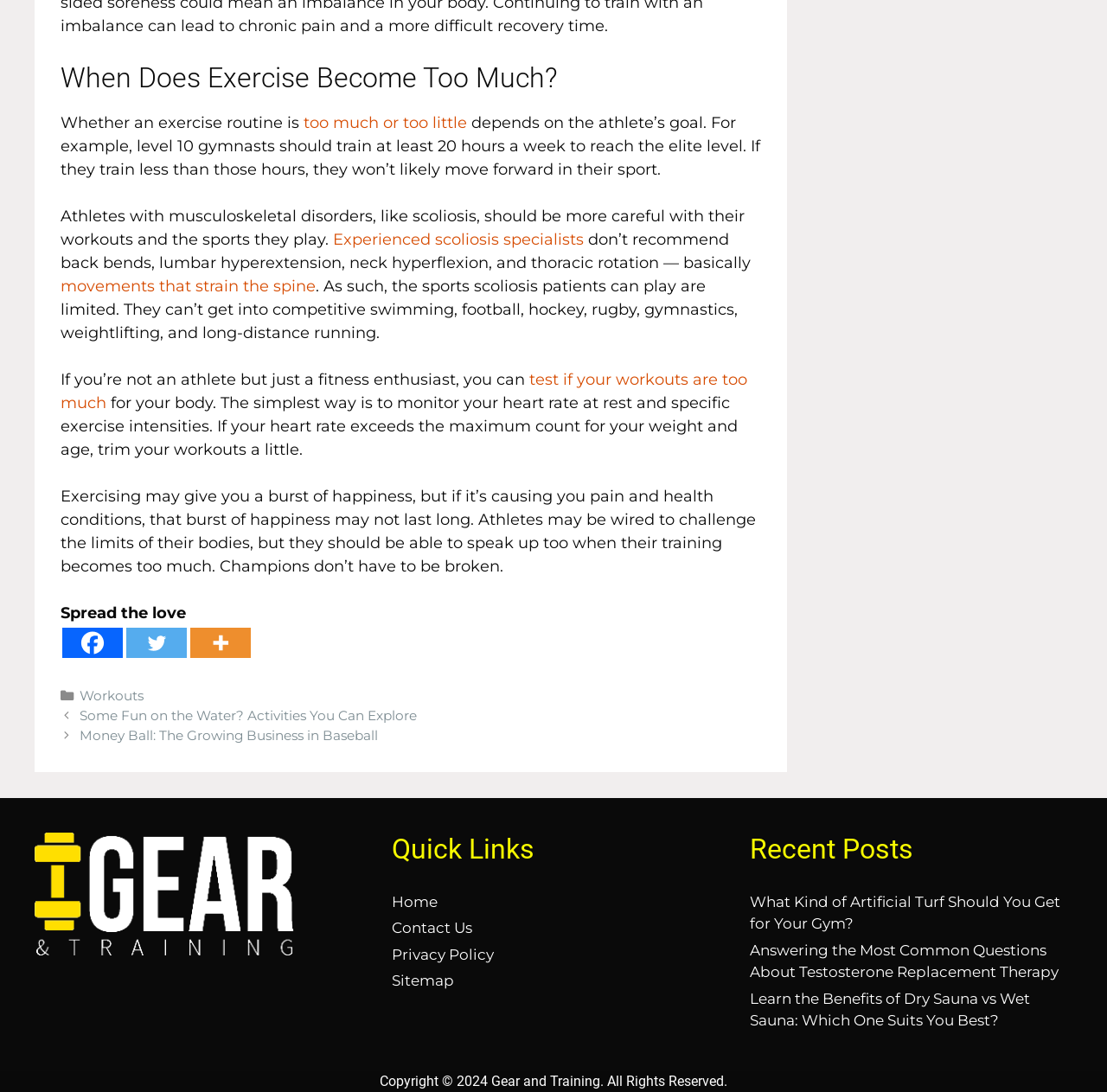What is the copyright year of the website?
Using the image, give a concise answer in the form of a single word or short phrase.

2024